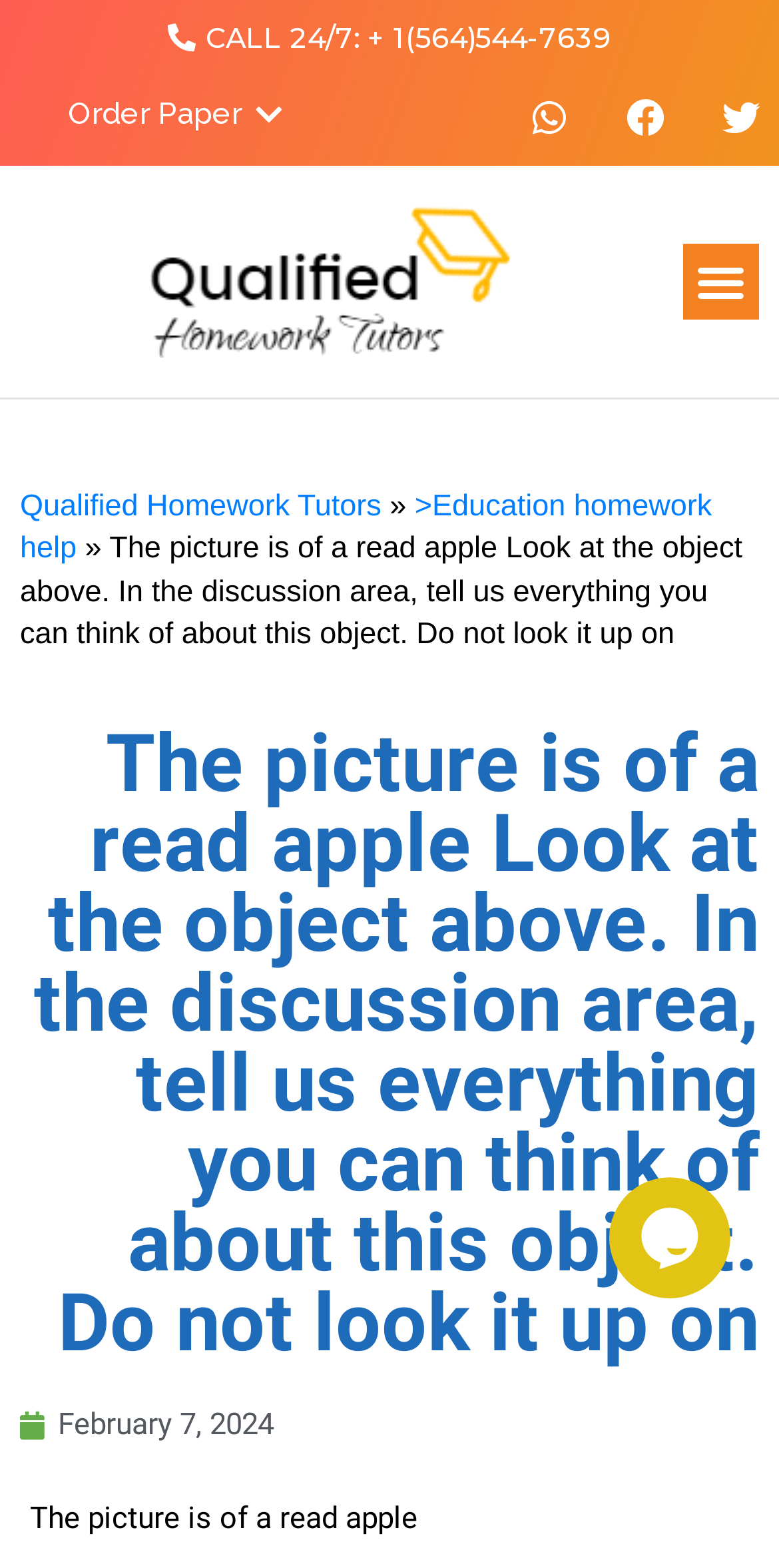Identify the bounding box coordinates of the clickable region to carry out the given instruction: "view AUSCHWITZ – 60 YEARS".

None